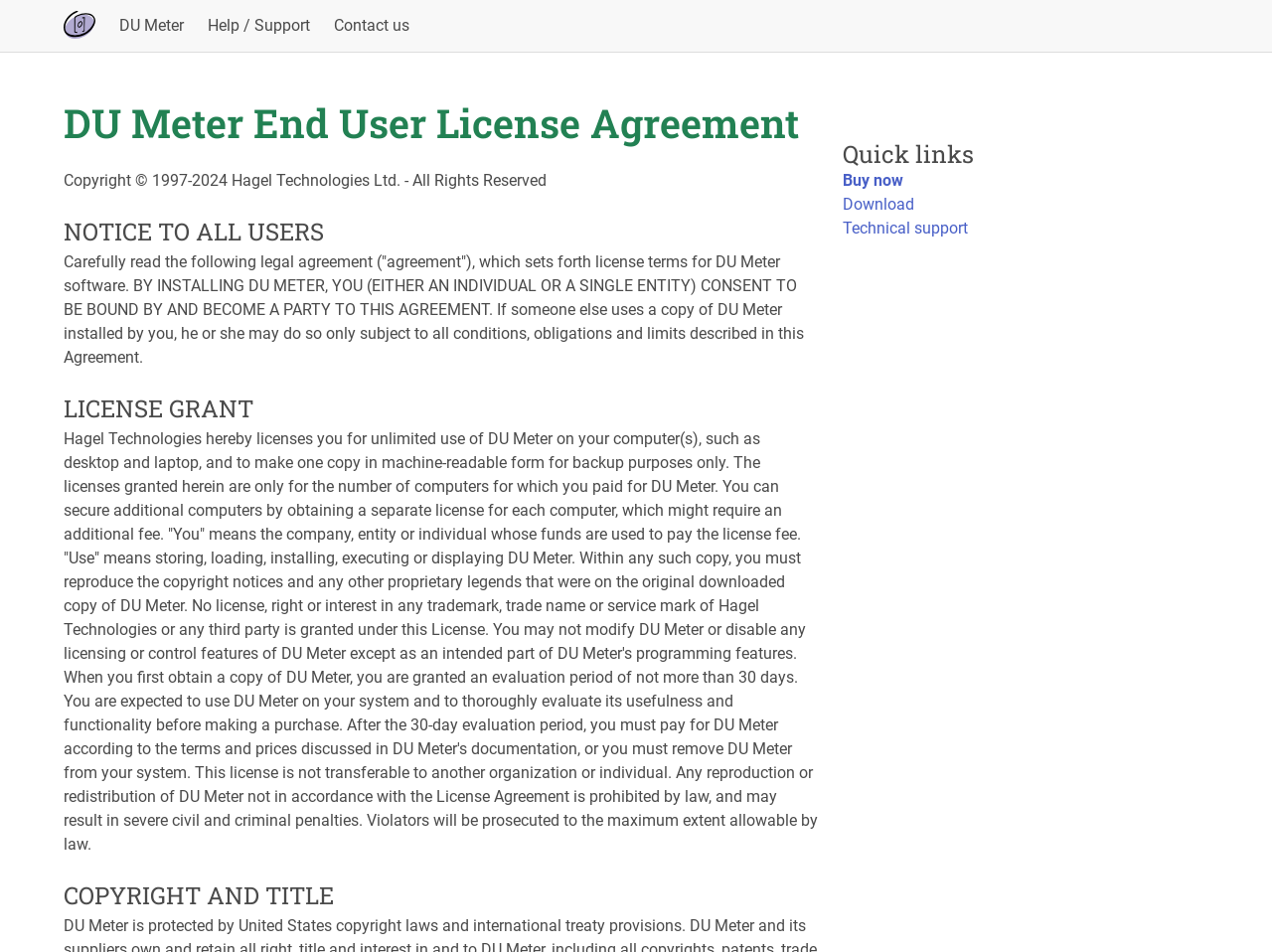Identify the bounding box for the UI element that is described as follows: "Home".

None